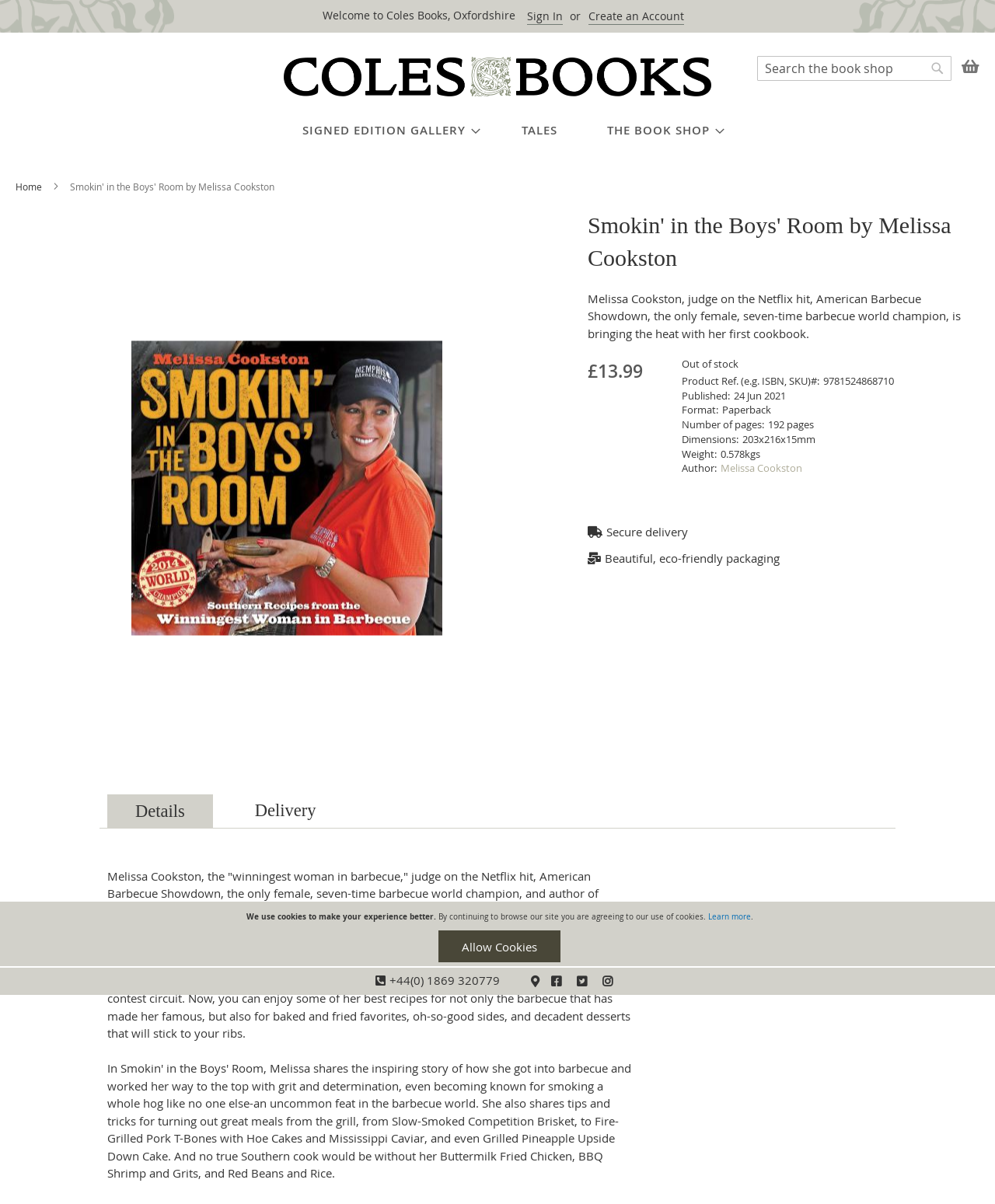Please locate and retrieve the main header text of the webpage.

Smokin' in the Boys' Room by Melissa Cookston